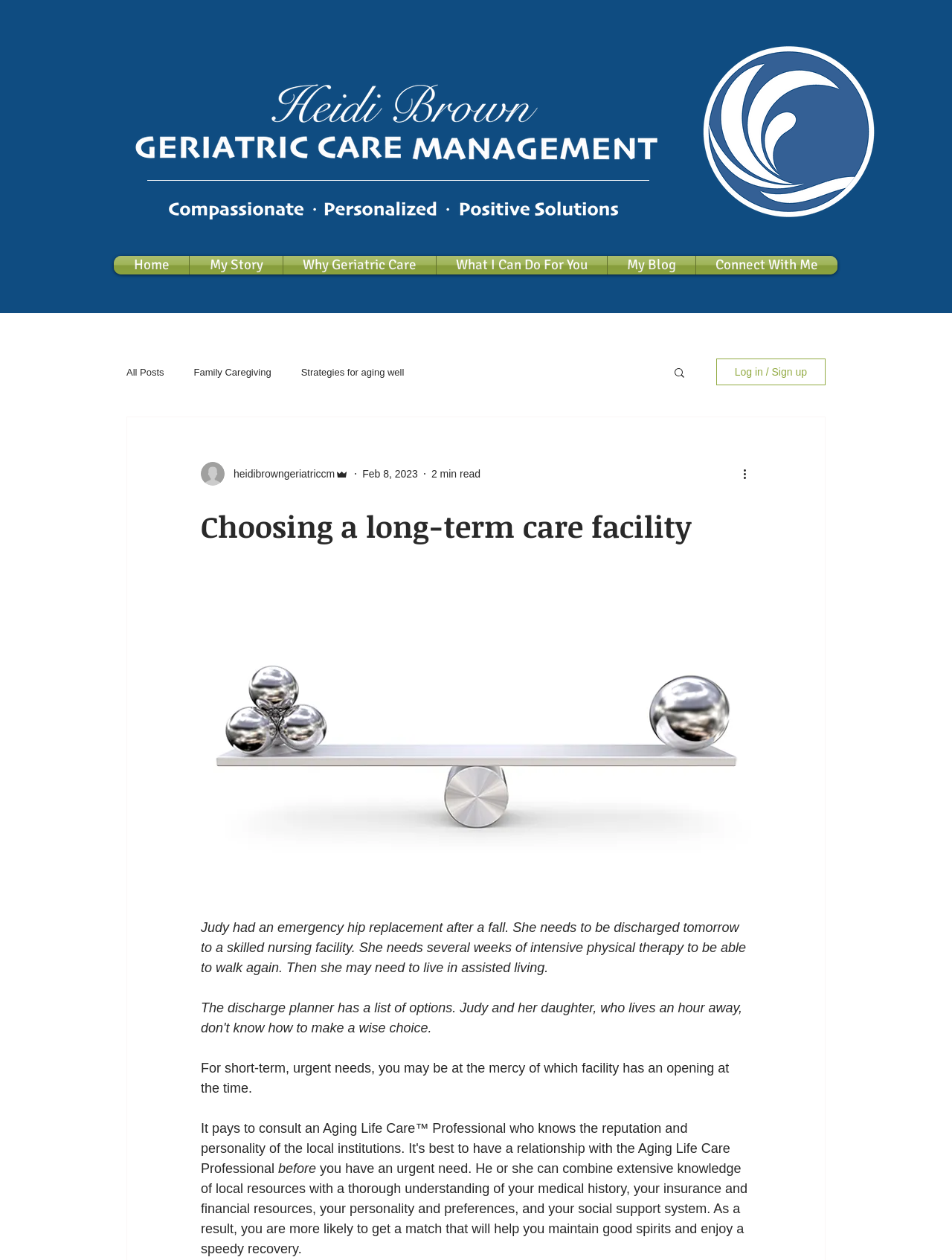What is the date of the latest article?
Could you give a comprehensive explanation in response to this question?

I found the date of the latest article by looking at the generic element 'Feb 8, 2023' which is located below the writer's picture.